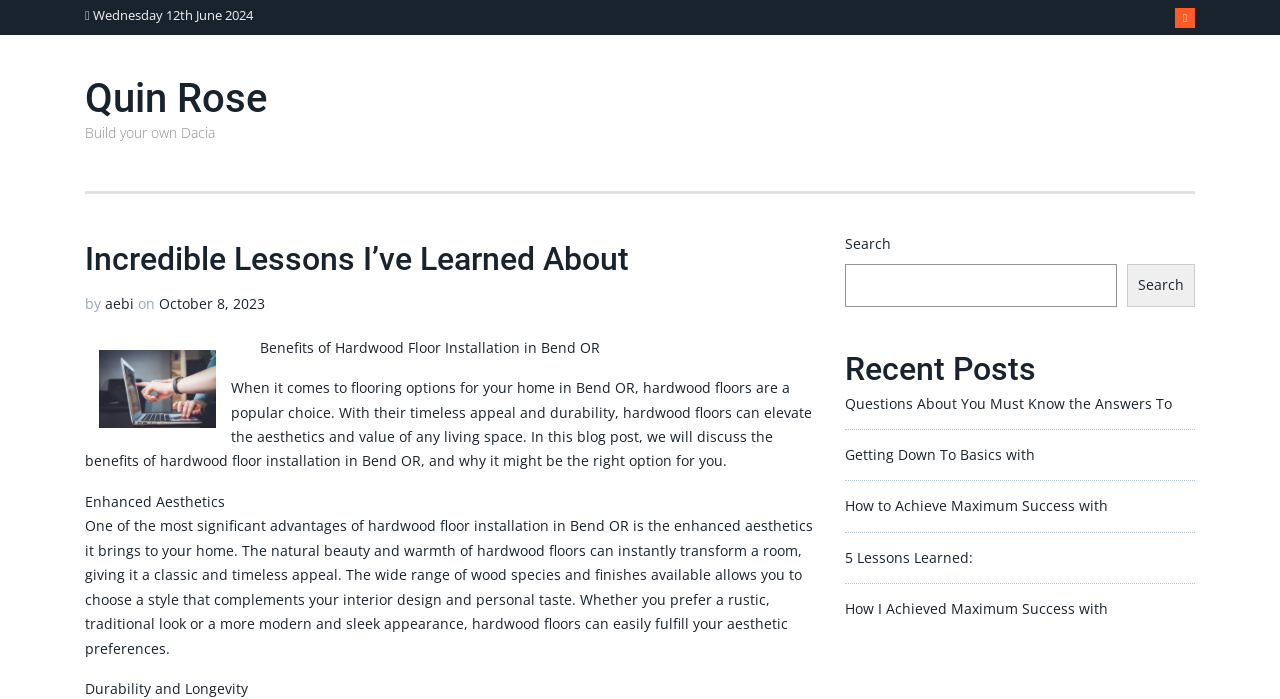Locate the bounding box coordinates of the element you need to click to accomplish the task described by this instruction: "Read the blog post about hardwood floor installation".

[0.203, 0.483, 0.468, 0.51]